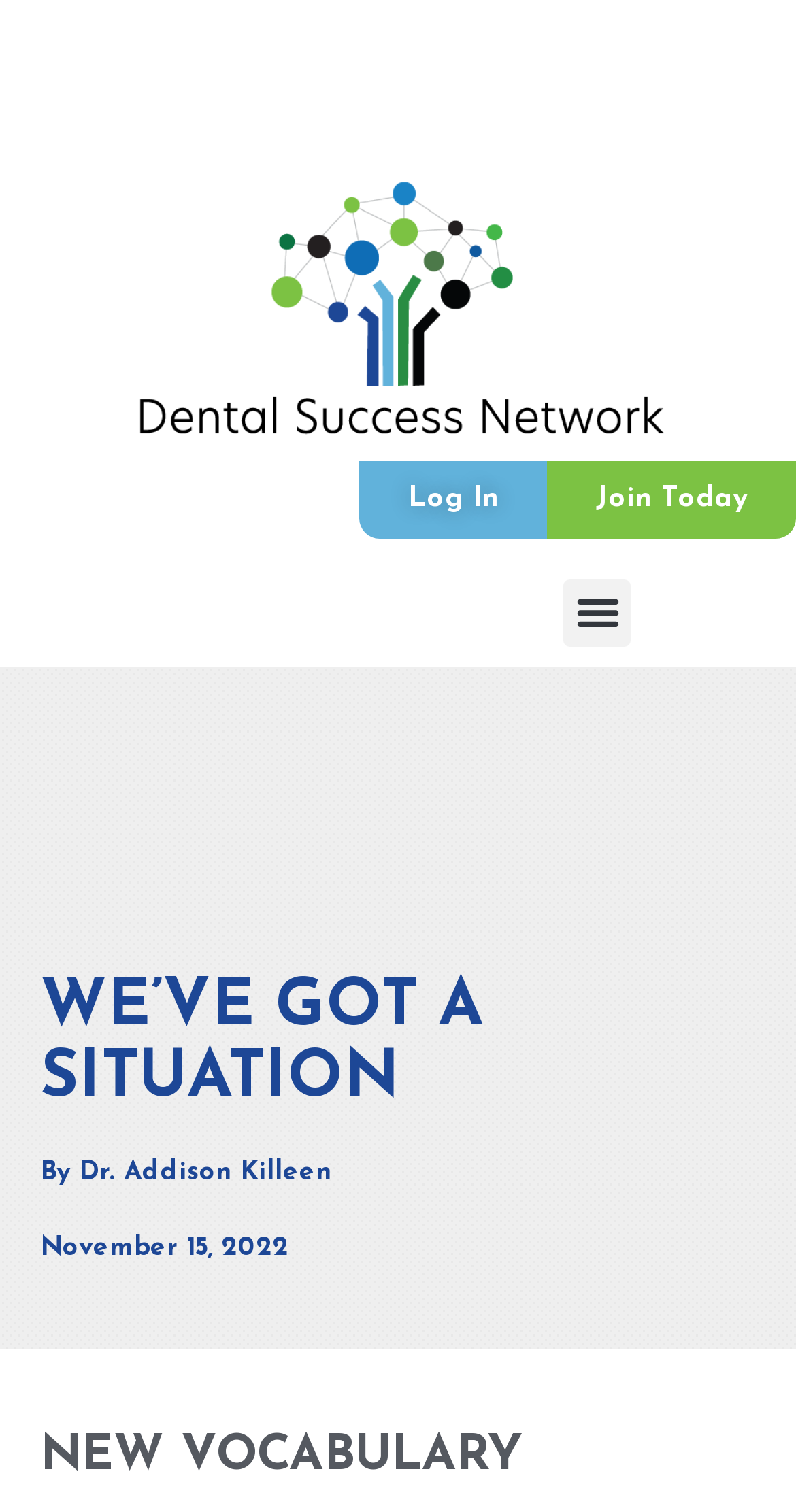What is the author of the article?
Look at the image and answer the question using a single word or phrase.

Dr. Addison Killeen